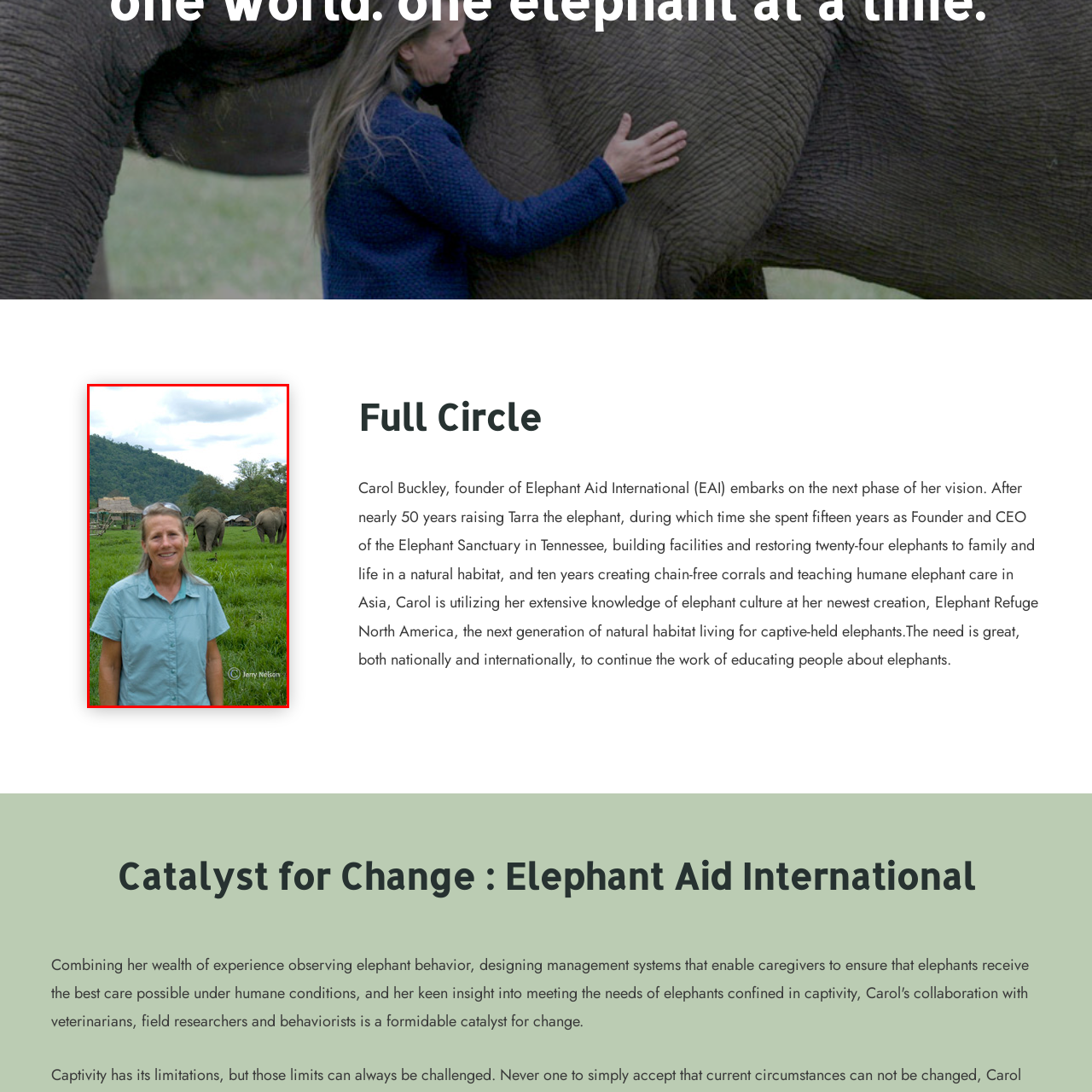What is the setting of the image?
Inspect the image enclosed in the red bounding box and provide a thorough answer based on the information you see.

The image features a lush green landscape with hills and traditional structures in the background, which suggests a natural habitat setting, and the caption also mentions a natural habitat setting, further confirming this answer.